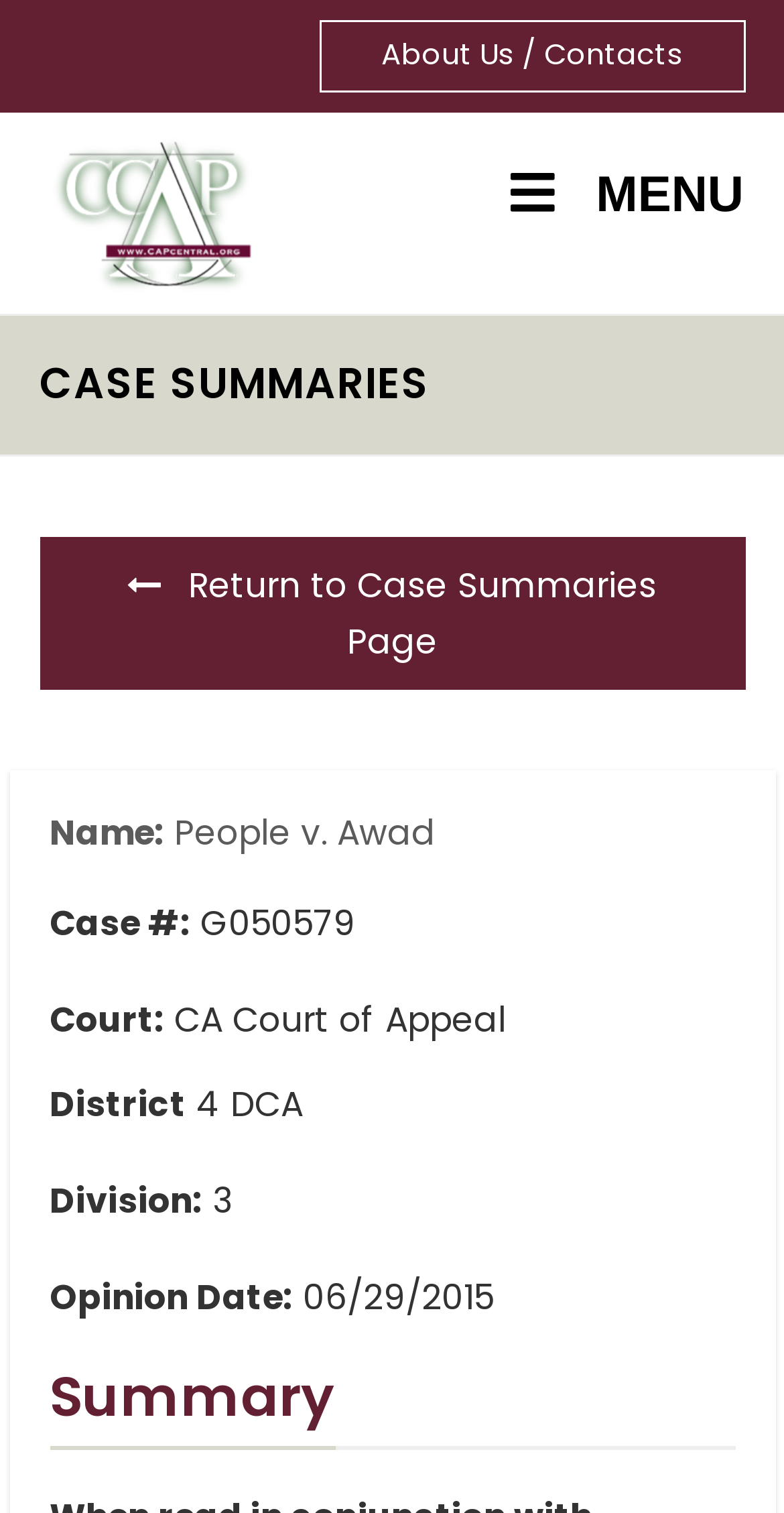Find the bounding box coordinates for the UI element whose description is: "About Us / Contacts". The coordinates should be four float numbers between 0 and 1, in the format [left, top, right, bottom].

[0.406, 0.013, 0.95, 0.061]